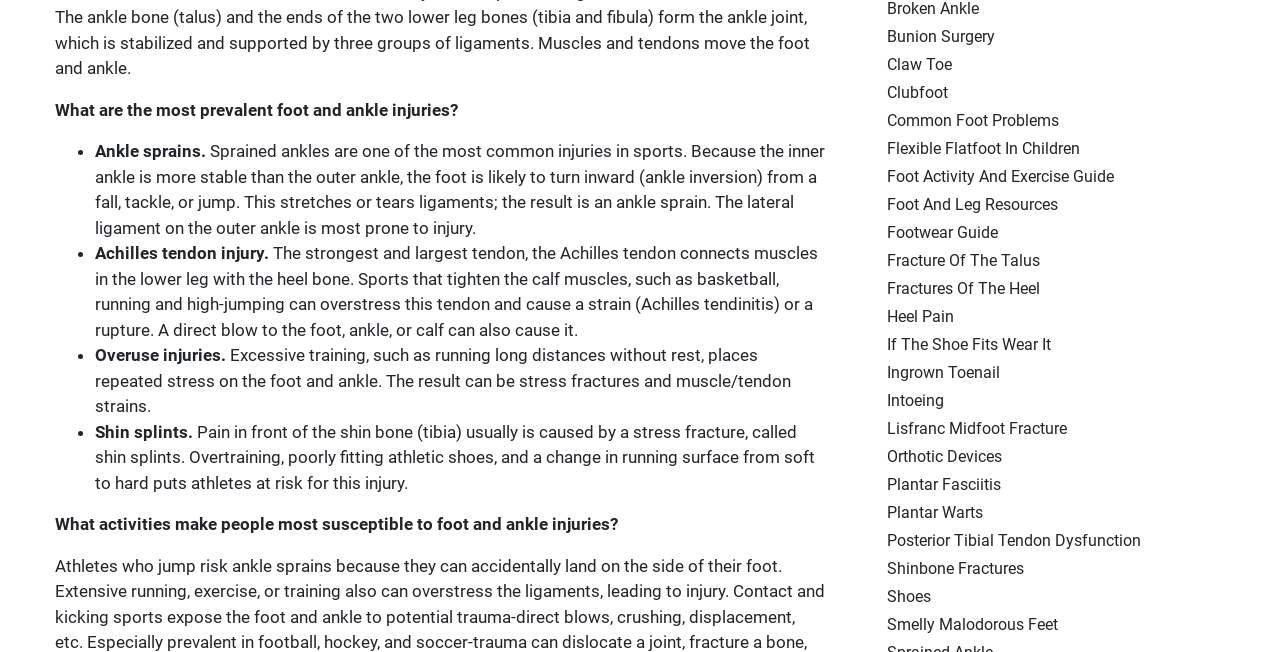Please specify the bounding box coordinates of the element that should be clicked to execute the given instruction: 'Explore 'Foot And Leg Resources''. Ensure the coordinates are four float numbers between 0 and 1, expressed as [left, top, right, bottom].

[0.68, 0.3, 0.827, 0.329]